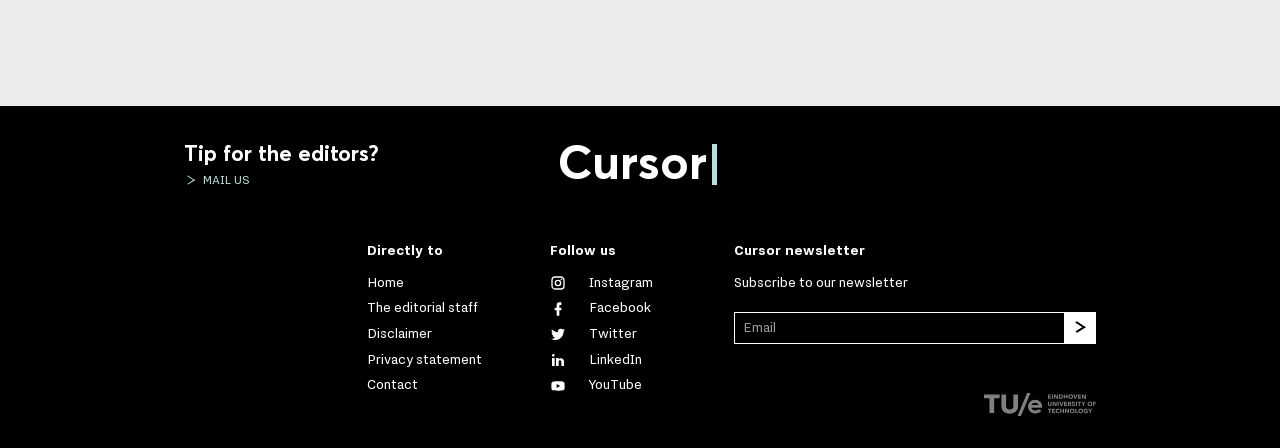Observe the image and answer the following question in detail: What is the logo at the bottom of the page?

The logo at the bottom of the page is an image with the text 'Logo TU/e', indicating that it is the logo of TU/e.